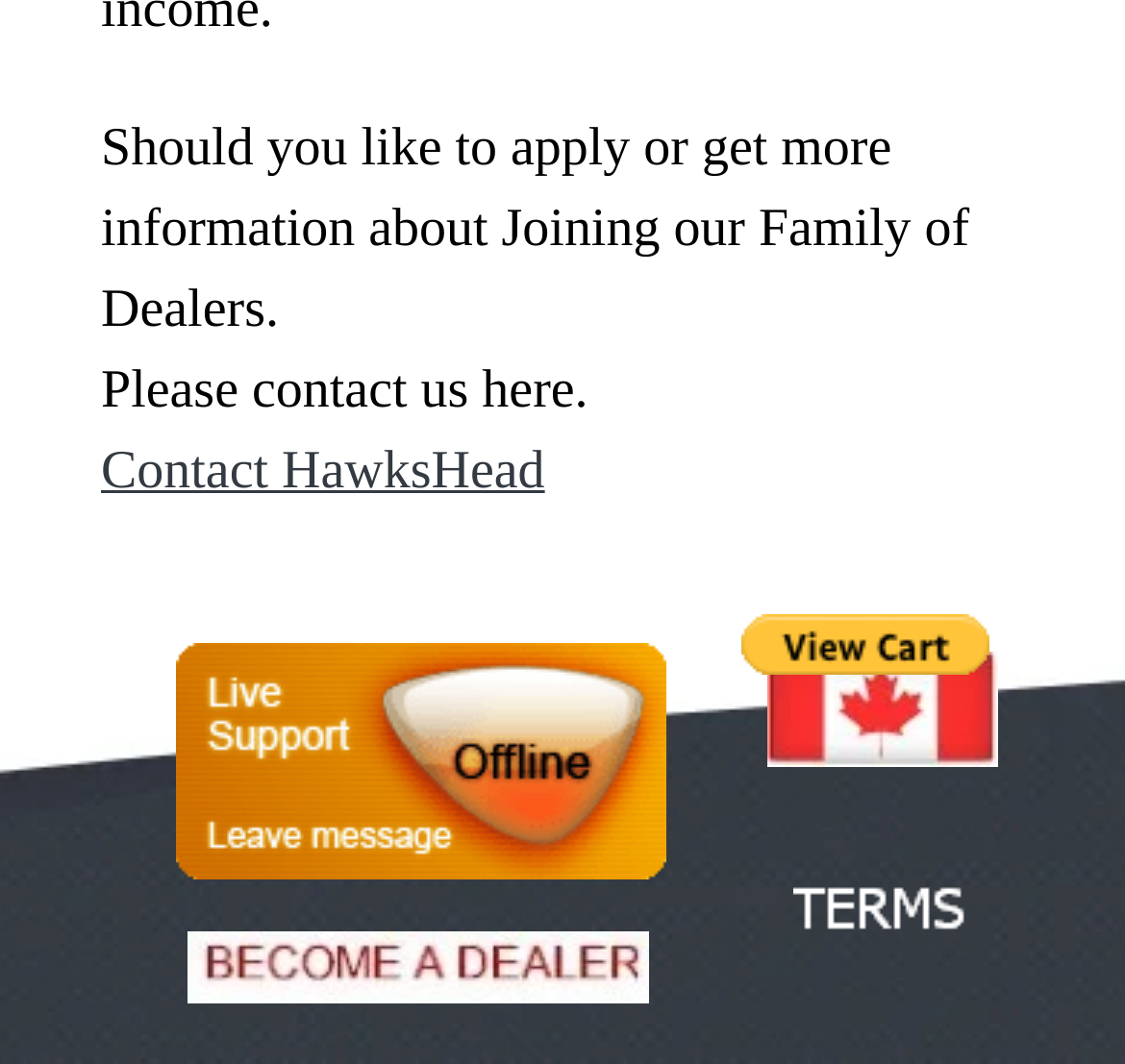What is the topic of the 'RV Tire Monitor' link?
Provide an in-depth and detailed answer to the question.

The topic of the 'RV Tire Monitor' link is RV tire monitoring, as indicated by its text and the accompanying image, which suggests that it is related to monitoring tire pressure or other tire-related information for recreational vehicles.